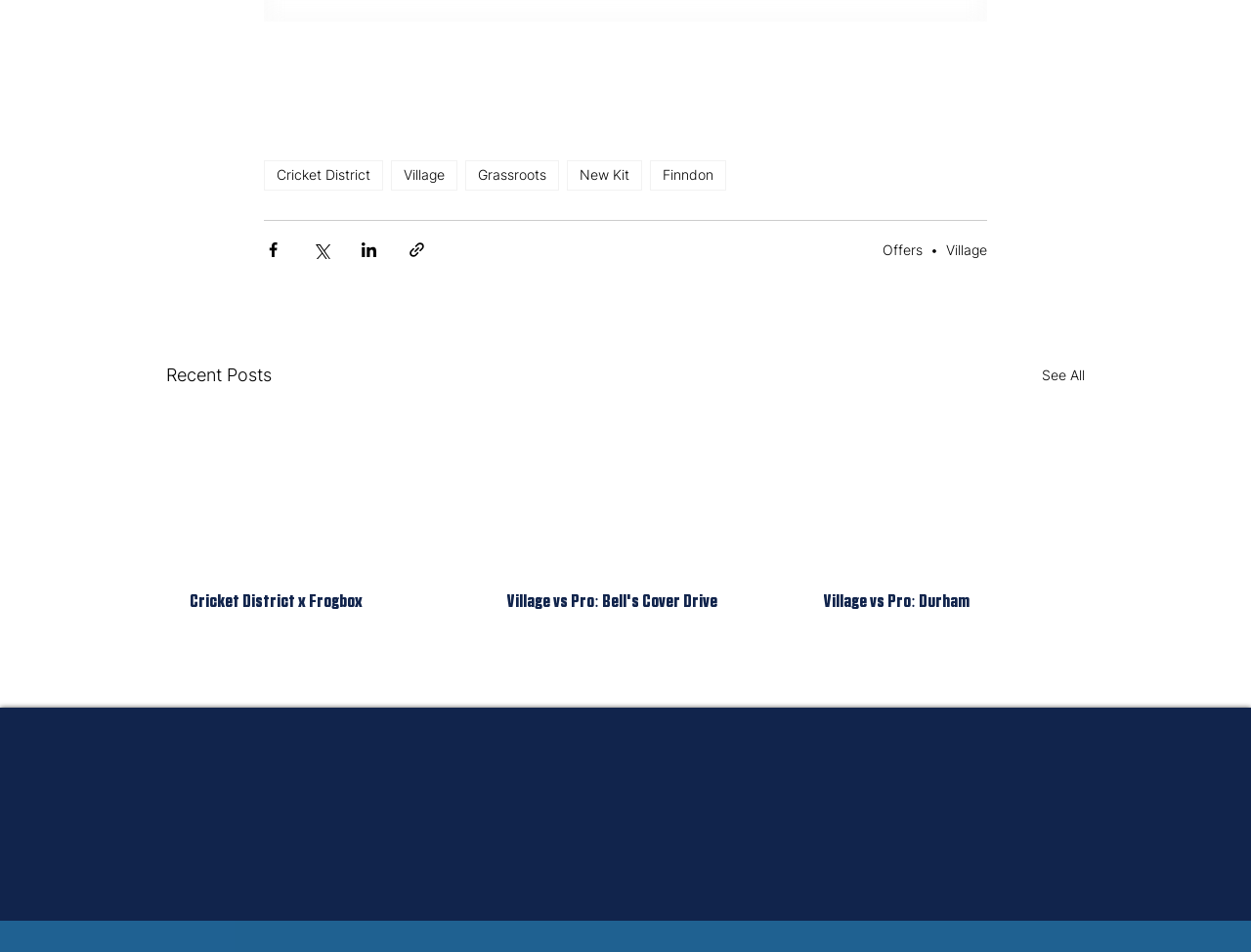Locate the bounding box coordinates of the area you need to click to fulfill this instruction: 'Visit the 'HOME' page'. The coordinates must be in the form of four float numbers ranging from 0 to 1: [left, top, right, bottom].

[0.516, 0.768, 0.572, 0.819]